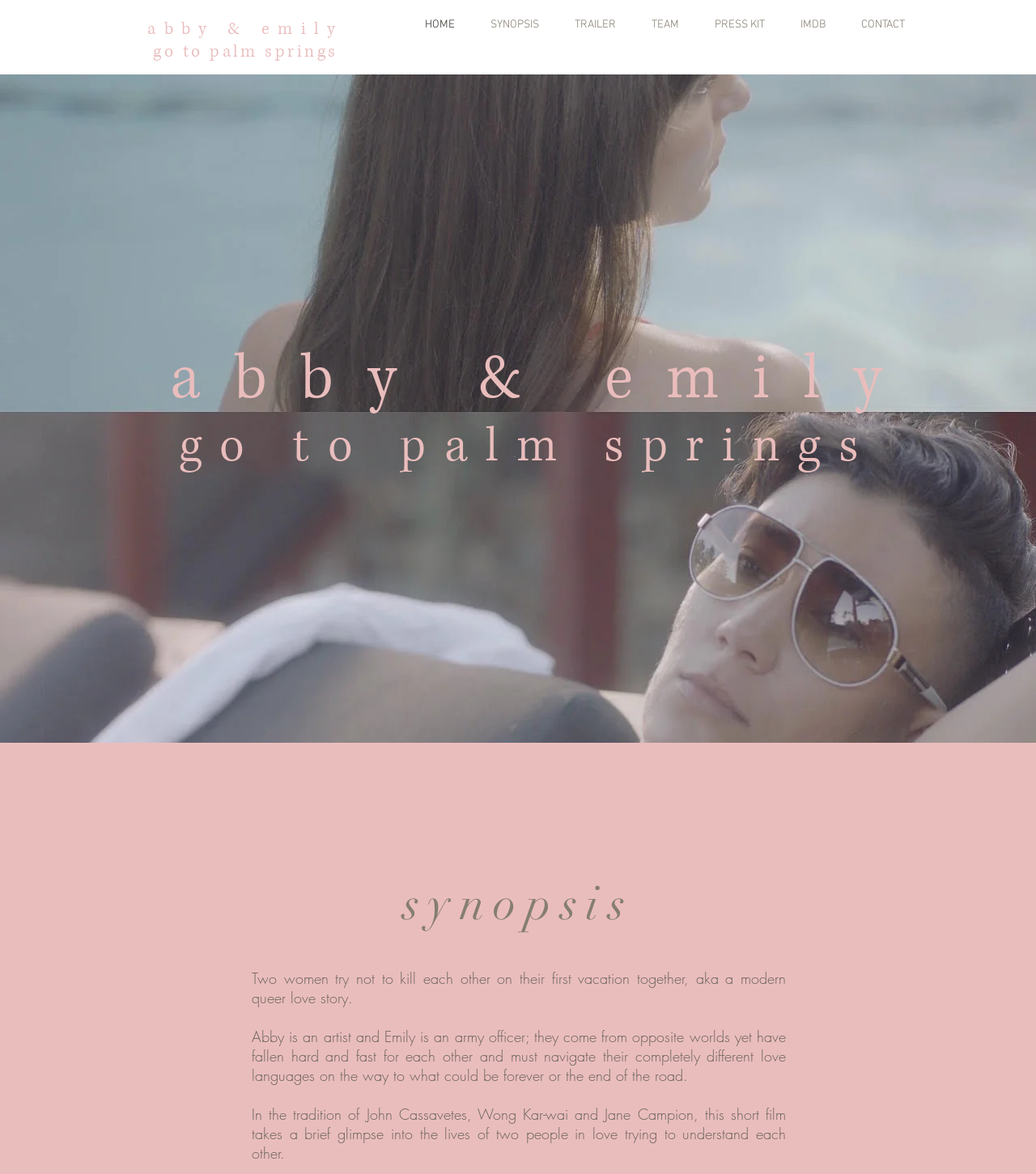Provide the bounding box coordinates for the UI element described in this sentence: "abby & emily". The coordinates should be four float values between 0 and 1, i.e., [left, top, right, bottom].

[0.142, 0.015, 0.332, 0.034]